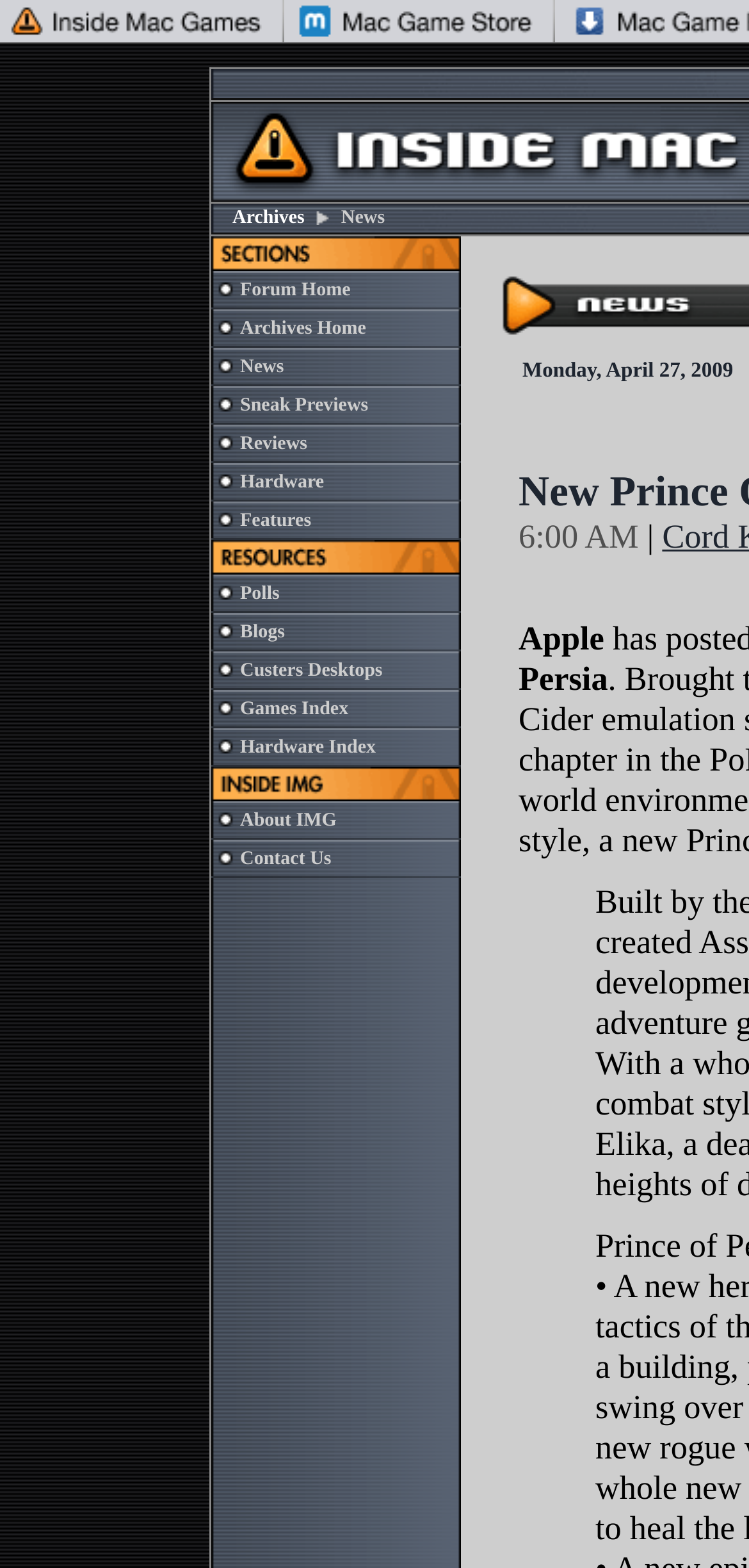Determine the bounding box coordinates for the area you should click to complete the following instruction: "Click on the Archives link".

[0.31, 0.132, 0.407, 0.146]